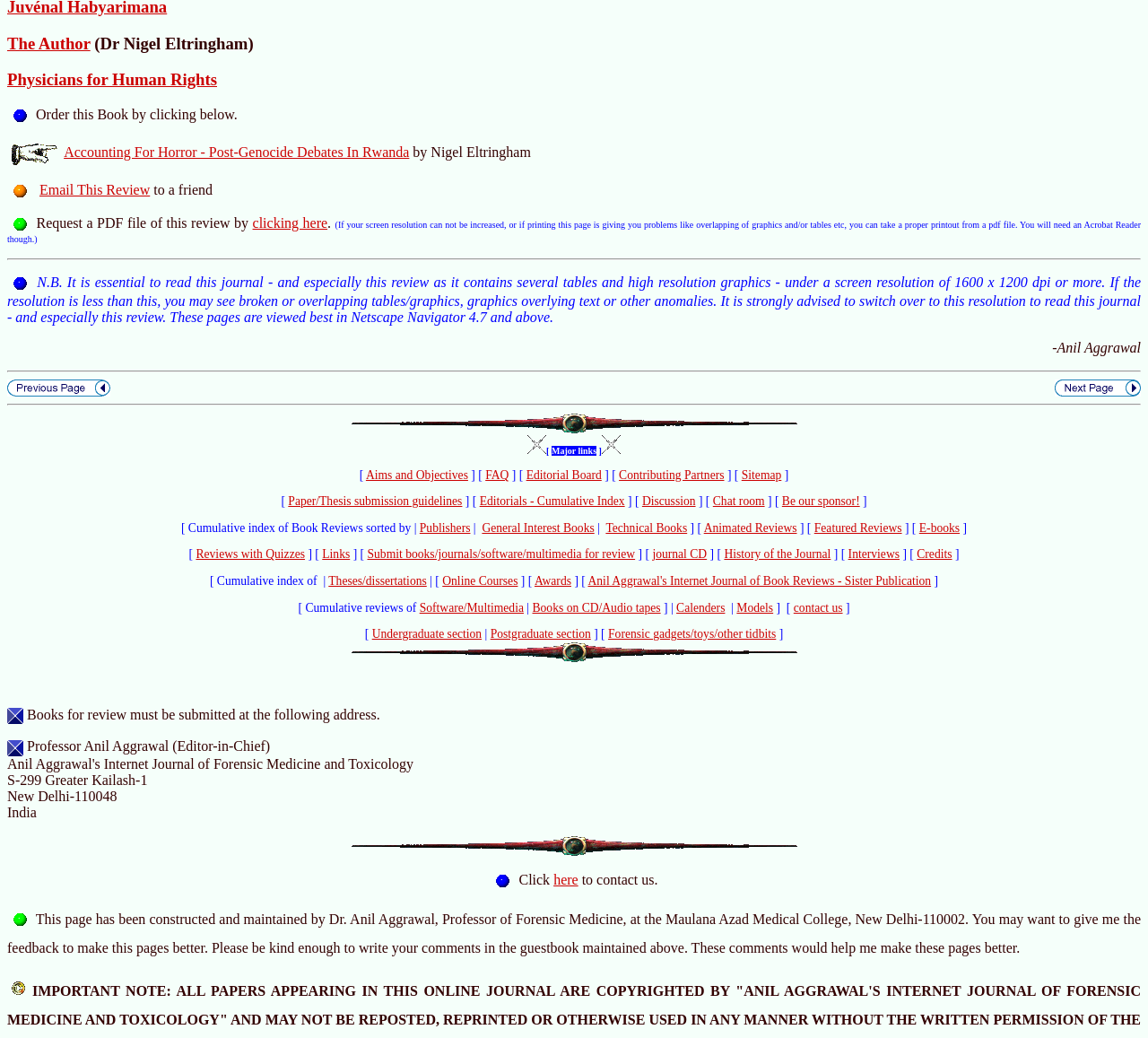Please identify the bounding box coordinates of the area that needs to be clicked to follow this instruction: "Read the aims and objectives".

[0.319, 0.451, 0.408, 0.464]